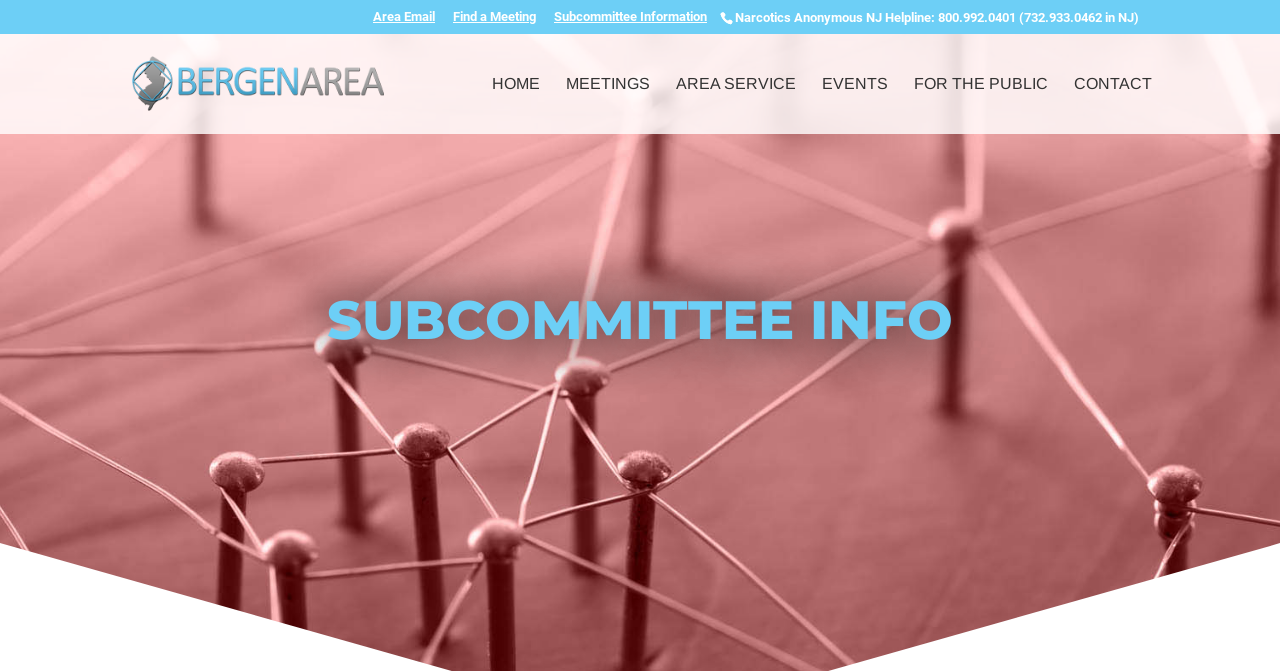Determine the bounding box coordinates for the HTML element mentioned in the following description: "Meetings". The coordinates should be a list of four floats ranging from 0 to 1, represented as [left, top, right, bottom].

[0.442, 0.114, 0.508, 0.199]